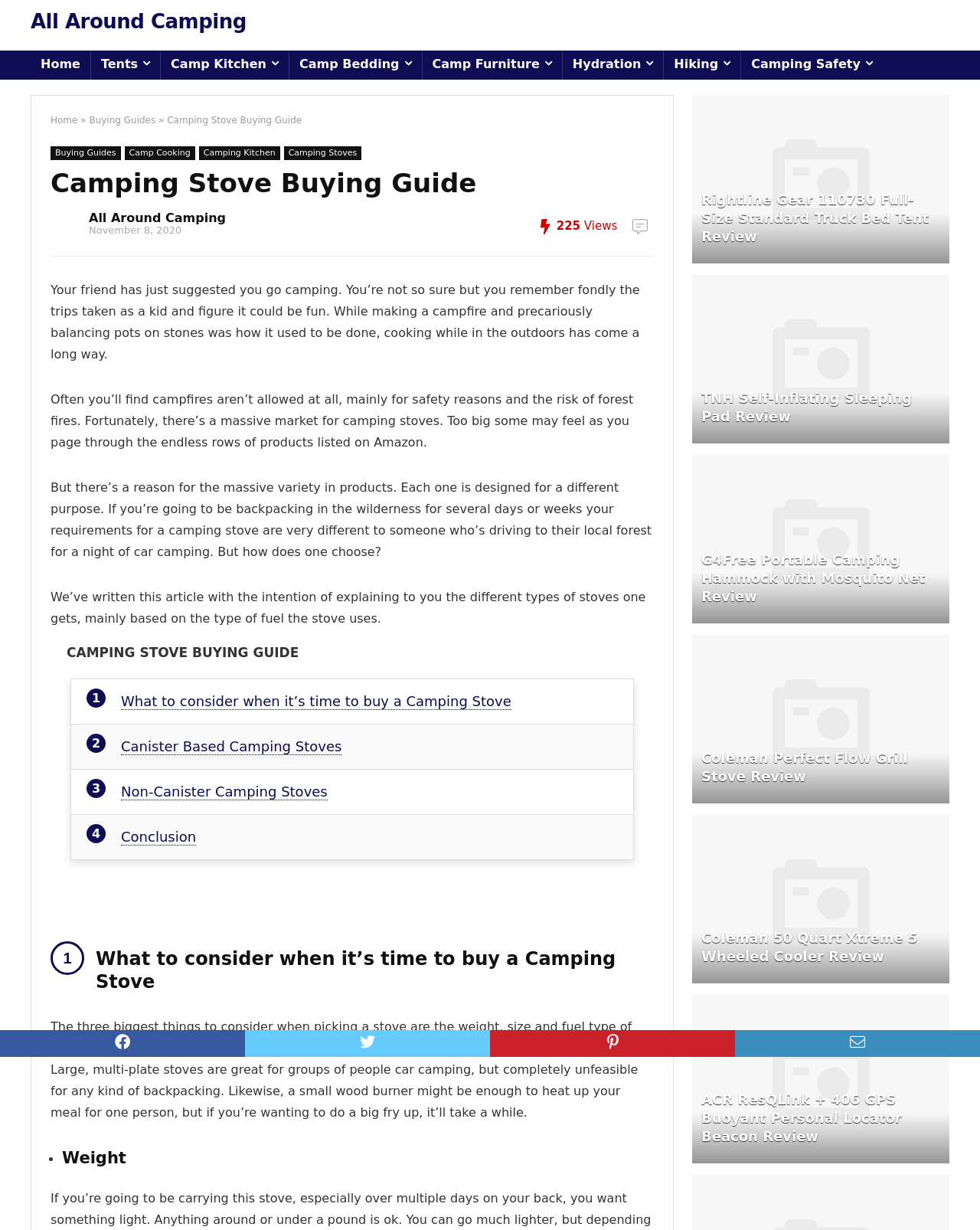Please find and give the text of the main heading on the webpage.

Camping Stove Buying Guide